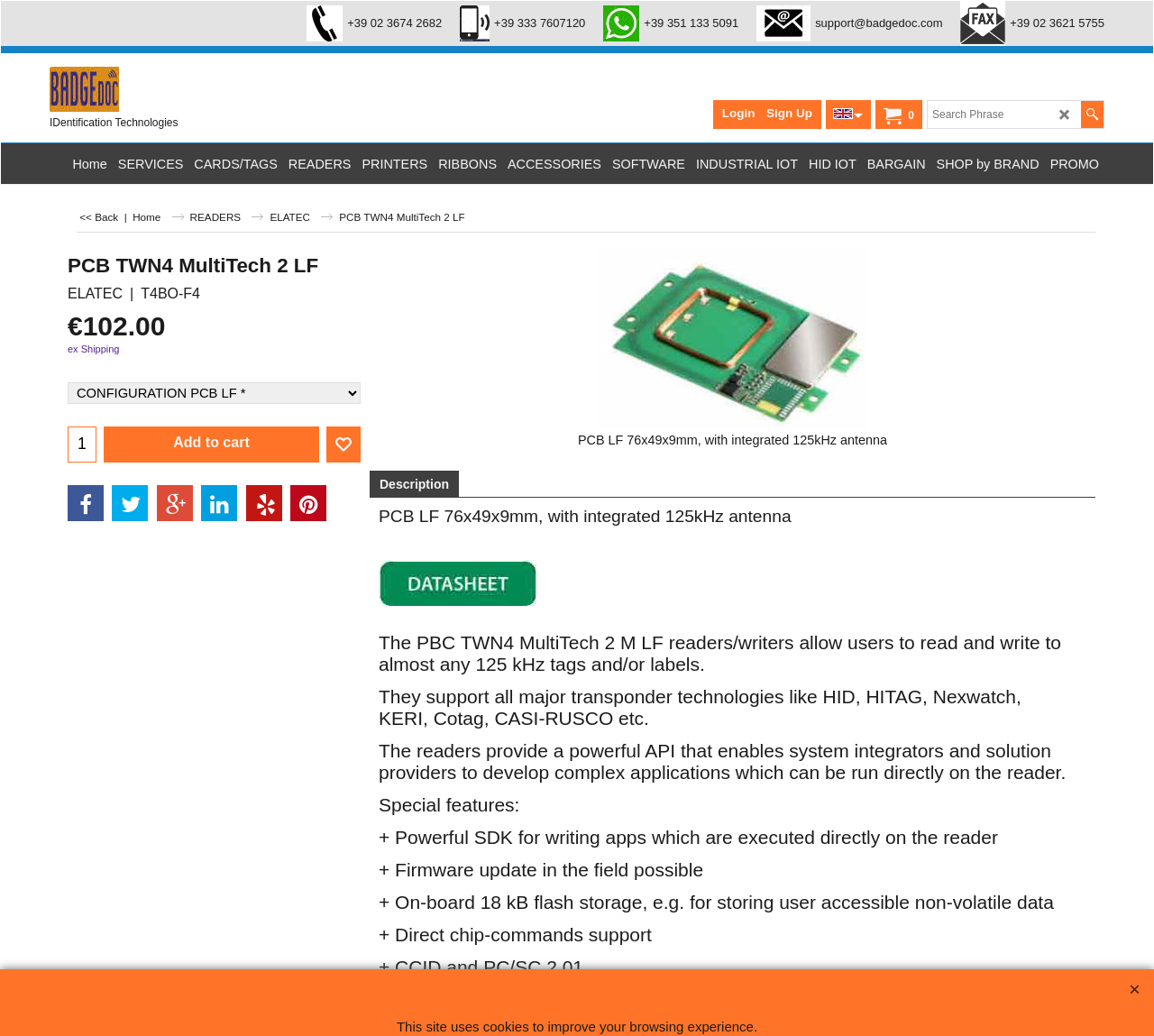What is the product name?
Please provide a comprehensive answer based on the information in the image.

I found the product name by looking at the heading 'PCB TWN4 MultiTech 2 LF' and the static text 'PCB TWN4 MultiTech 2 LF' which appears multiple times on the webpage.